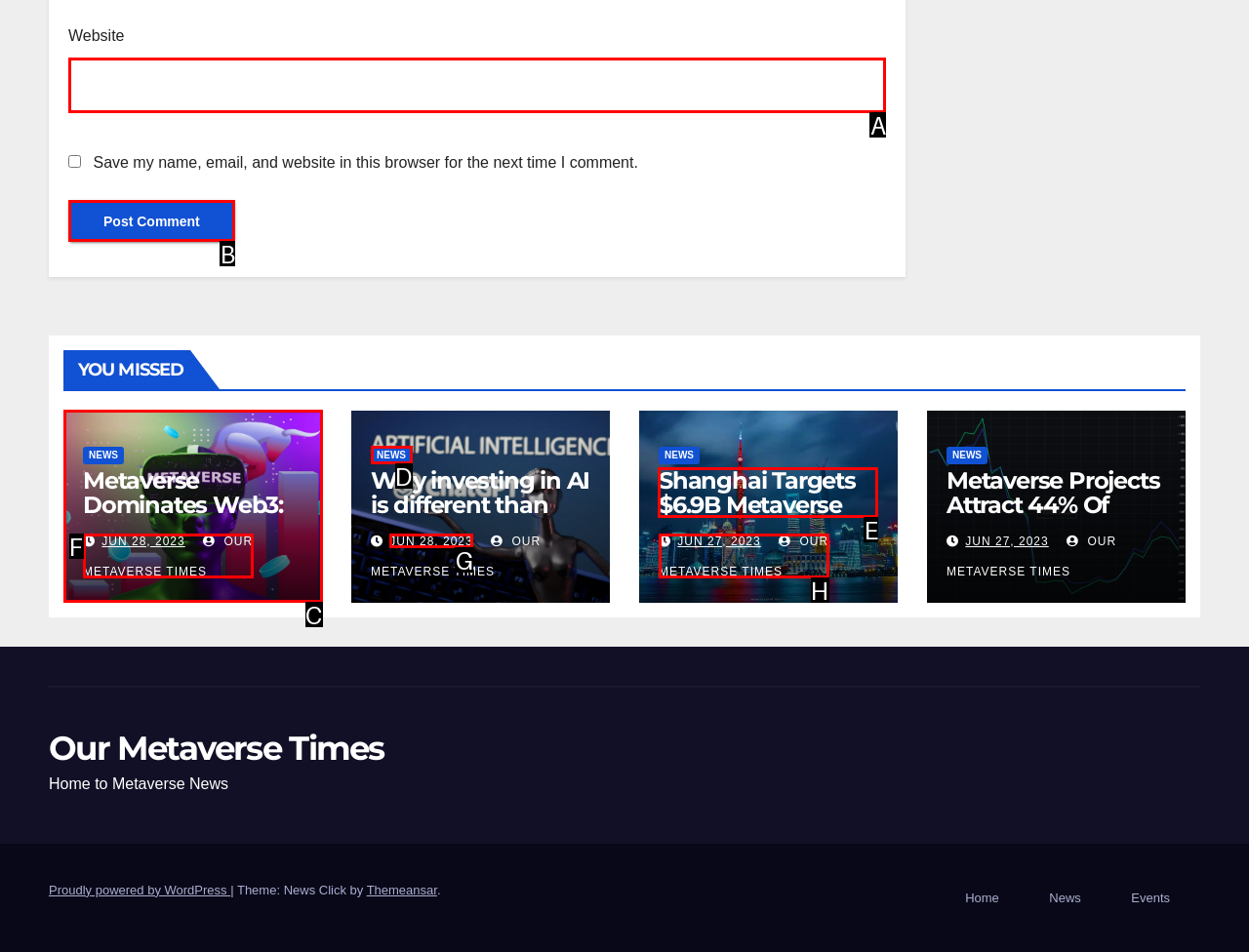Determine which HTML element to click on in order to complete the action: View the 'About us' page.
Reply with the letter of the selected option.

None